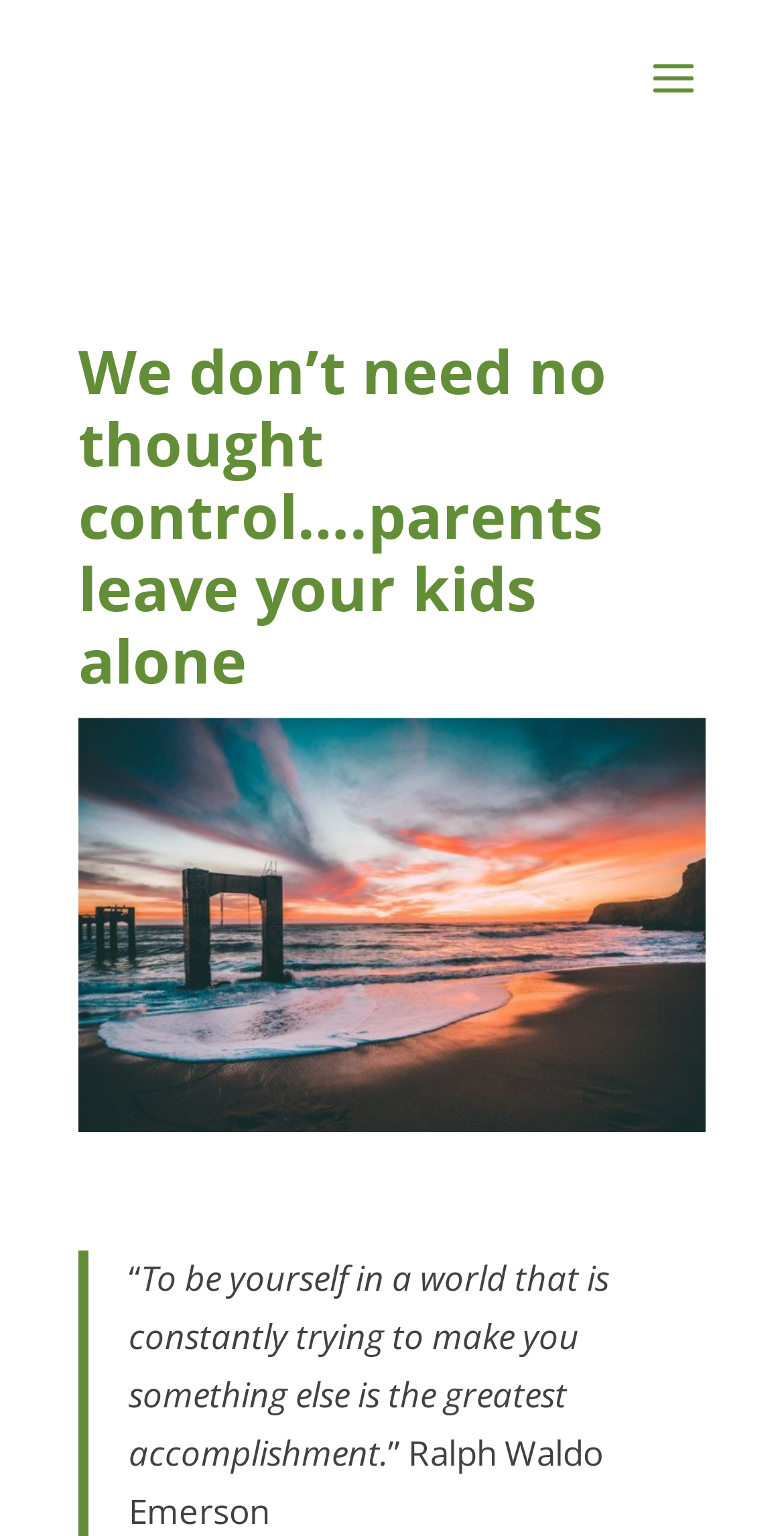Deliver a detailed narrative of the webpage's visual and textual elements.

The webpage appears to be a personal blog or website, with a prominent heading that reads "We don’t need no thought control….parents leave your kids alone". This heading is centered near the top of the page, spanning almost the entire width. 

Below the heading, there is a quote attributed to Ralph Waldo Emerson, which is indented and takes up a significant portion of the page. The quote is enclosed in double quotation marks and reads "To be yourself in a world that is constantly trying to make you something else is the greatest accomplishment." 

At the top-left corner of the page, there is a link and an accompanying image, both labeled "Robin Jillian". The image is likely a profile picture or logo, and the link may lead to the author's profile or homepage. 

There are no other notable UI elements or images on the page, suggesting a simple and minimalistic design.